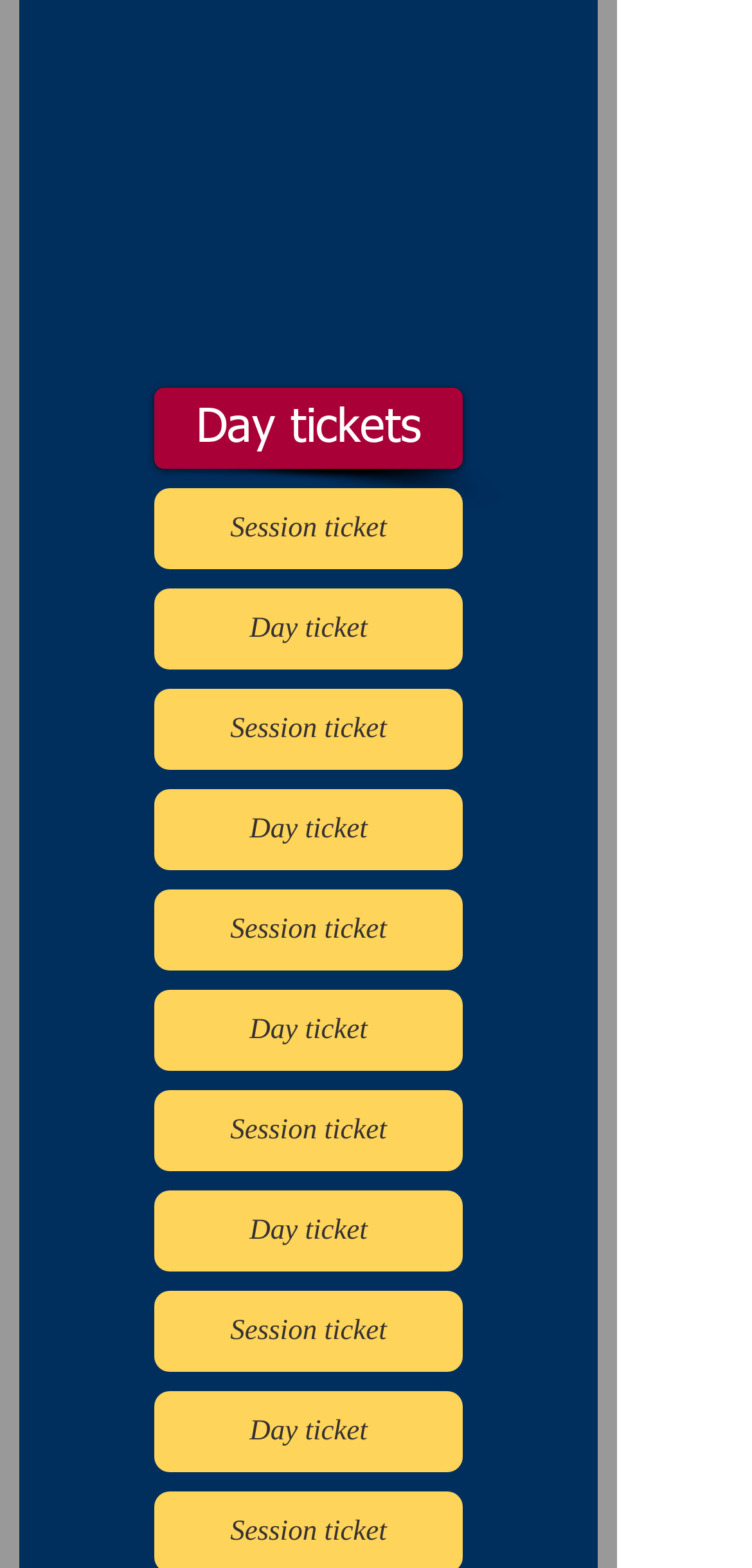Please respond to the question with a concise word or phrase:
How many 'Day ticket' links are on the webpage?

6